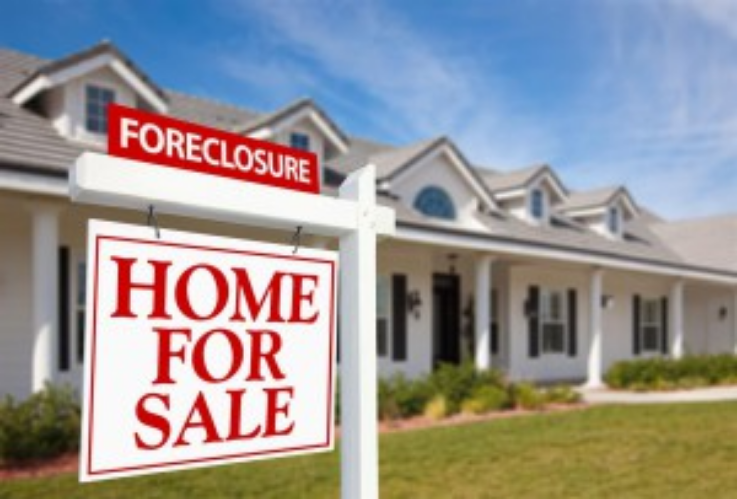Respond with a single word or phrase for the following question: 
What is the condition of the lawn surrounding the house?

Well-maintained